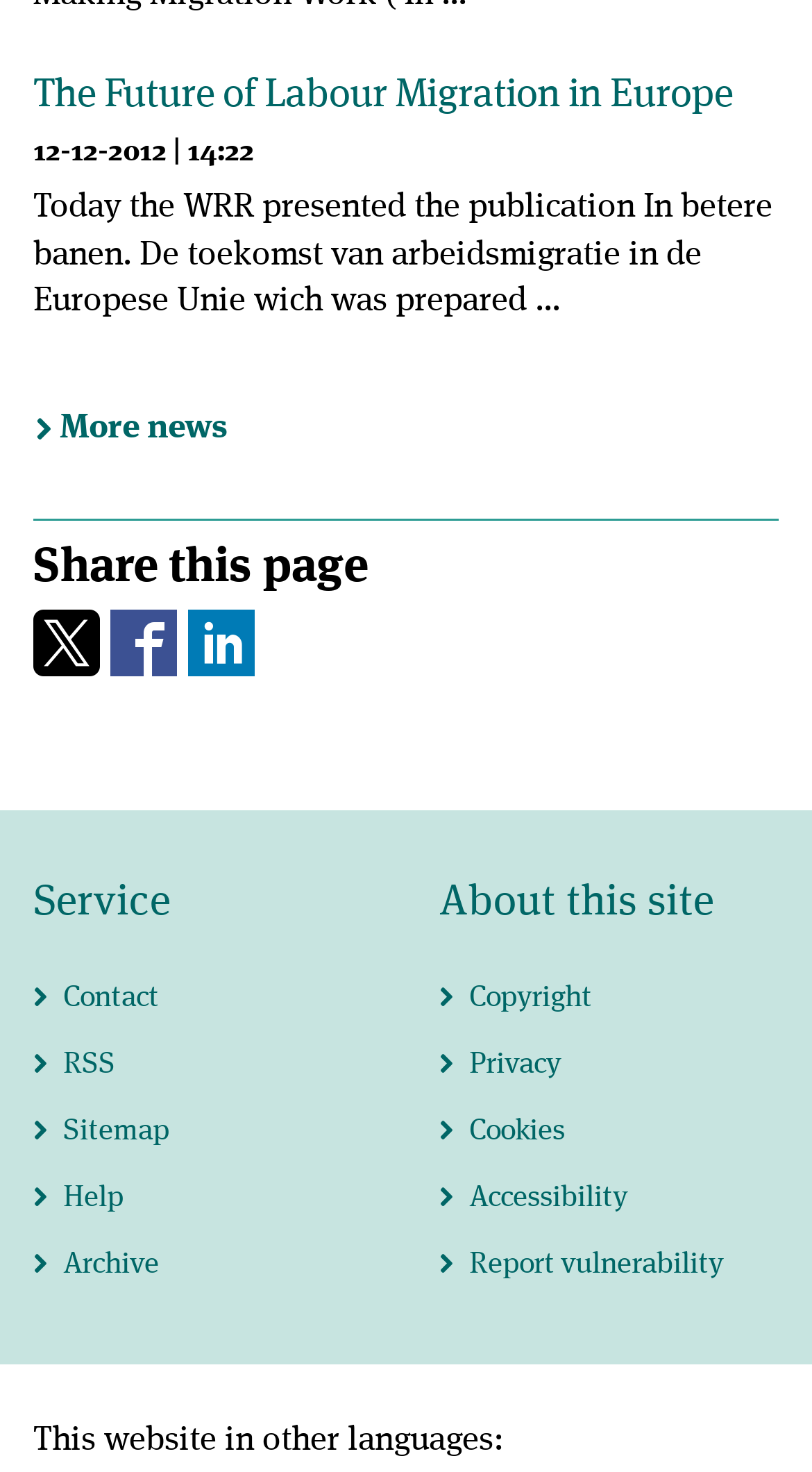Identify the bounding box coordinates for the element that needs to be clicked to fulfill this instruction: "Contact us". Provide the coordinates in the format of four float numbers between 0 and 1: [left, top, right, bottom].

[0.041, 0.656, 0.459, 0.701]